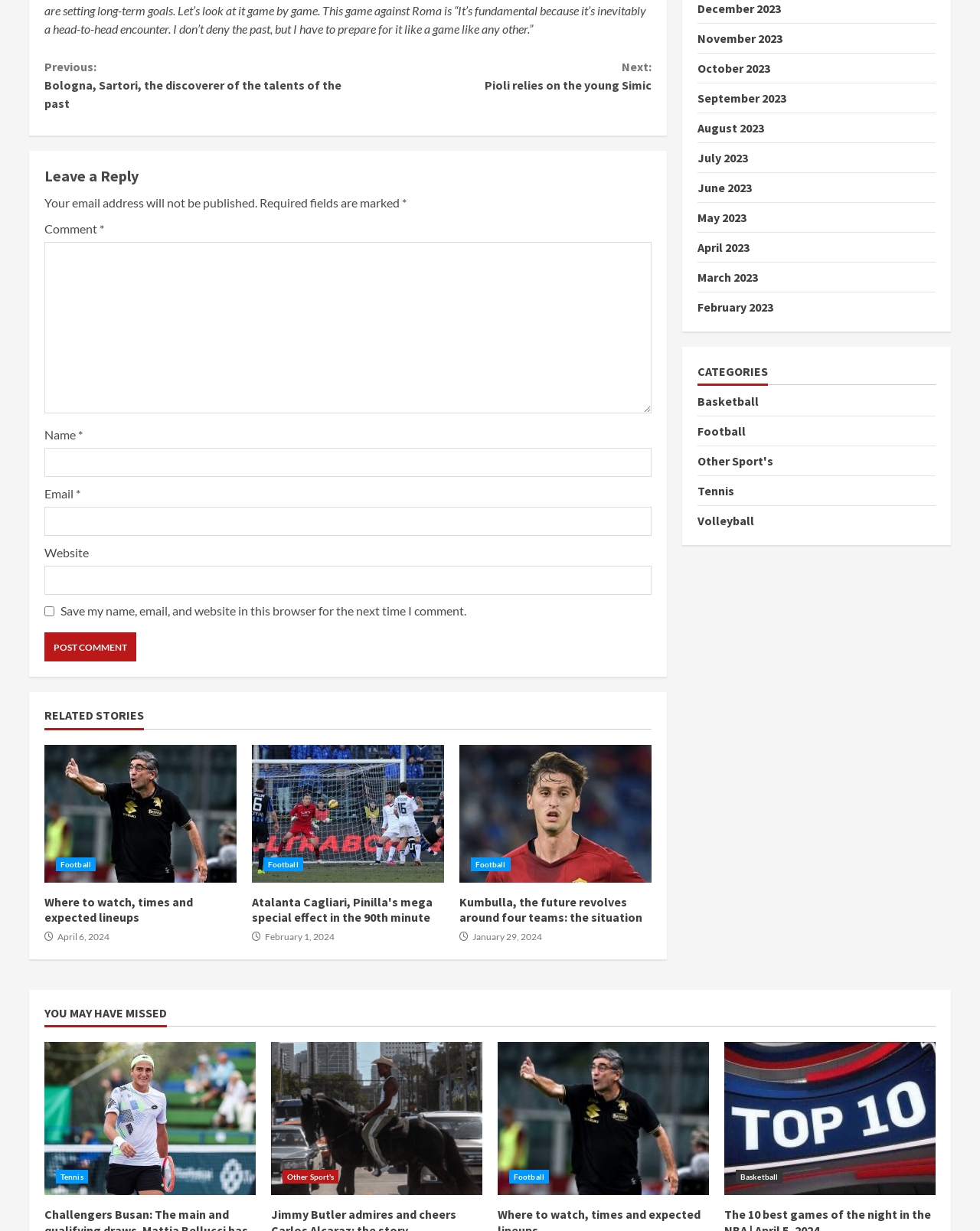Based on the visual content of the image, answer the question thoroughly: How many categories are there in the 'CATEGORIES' section?

I counted the number of category links in the 'CATEGORIES' section, which are 'Basketball', 'Football', 'Other Sport's', 'Tennis', and 'Volleyball'.